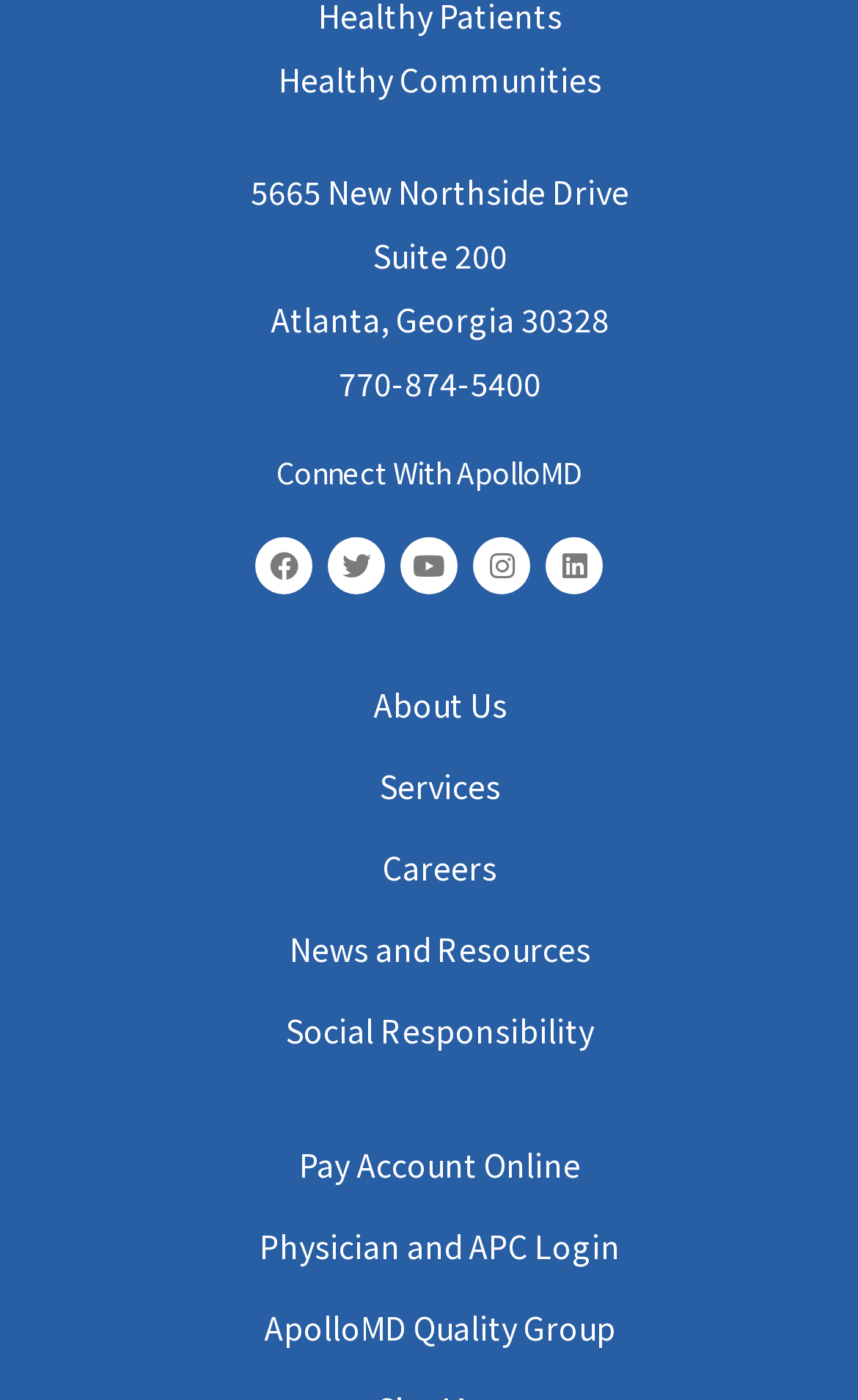Please reply with a single word or brief phrase to the question: 
How many links are there on this webpage?

56